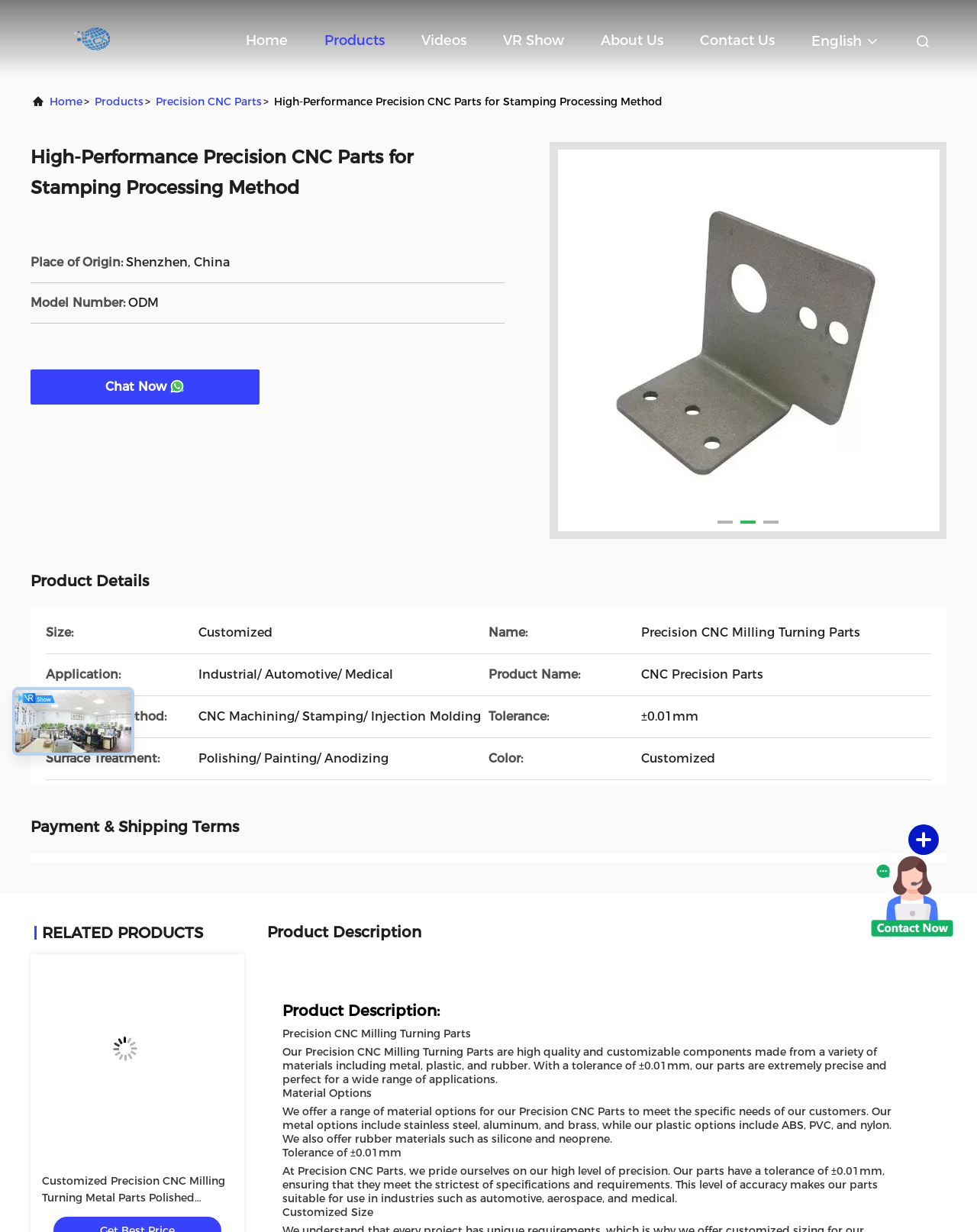Bounding box coordinates are given in the format (top-left x, top-left y, bottom-right x, bottom-right y). All values should be floating point numbers between 0 and 1. Provide the bounding box coordinate for the UI element described as: Food & Drinks

None